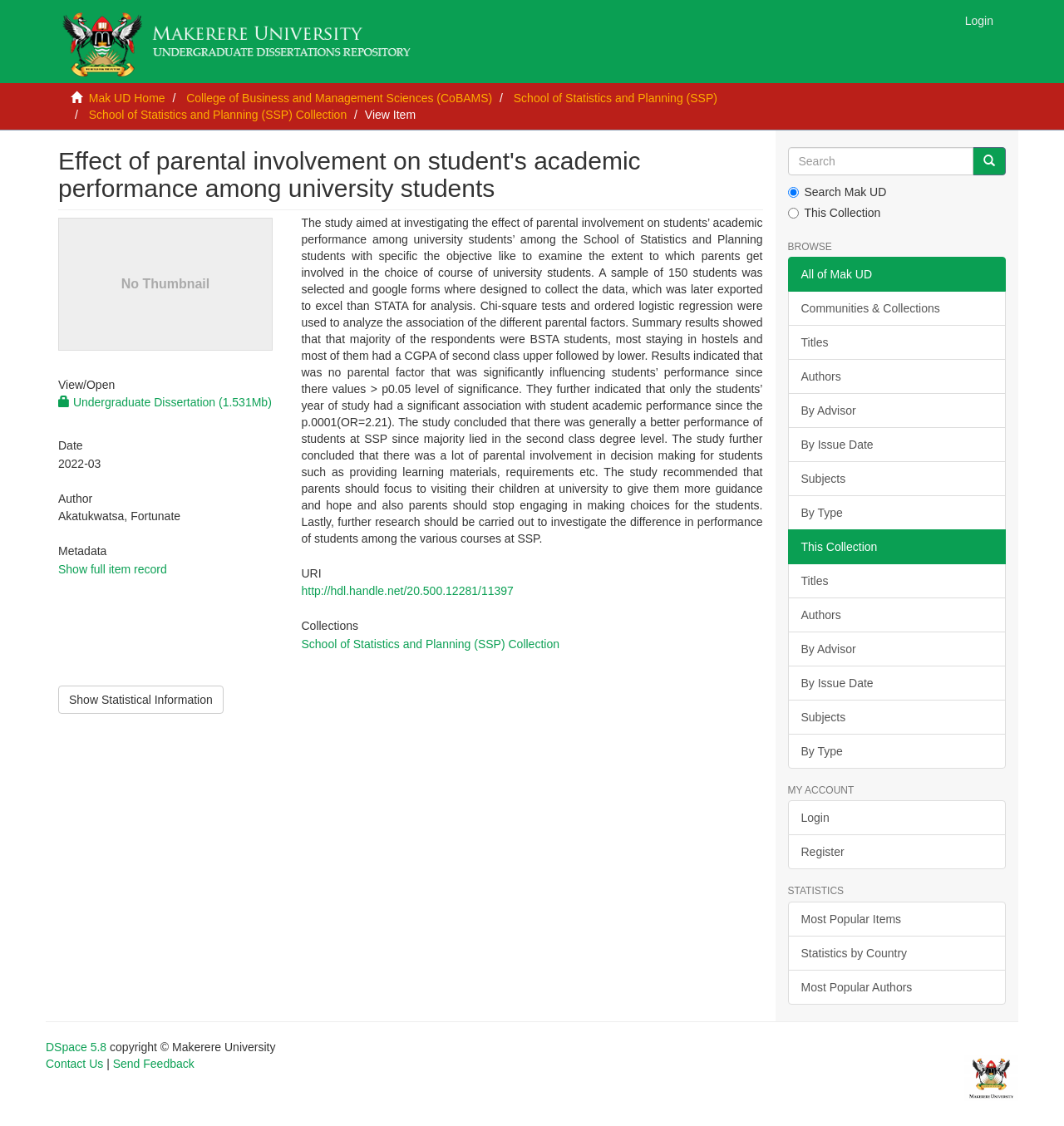What is the date of the dissertation?
Use the information from the screenshot to give a comprehensive response to the question.

The date of the dissertation can be found in the static text element with the text '2022-03' which is located below the heading element with the text 'Date'.